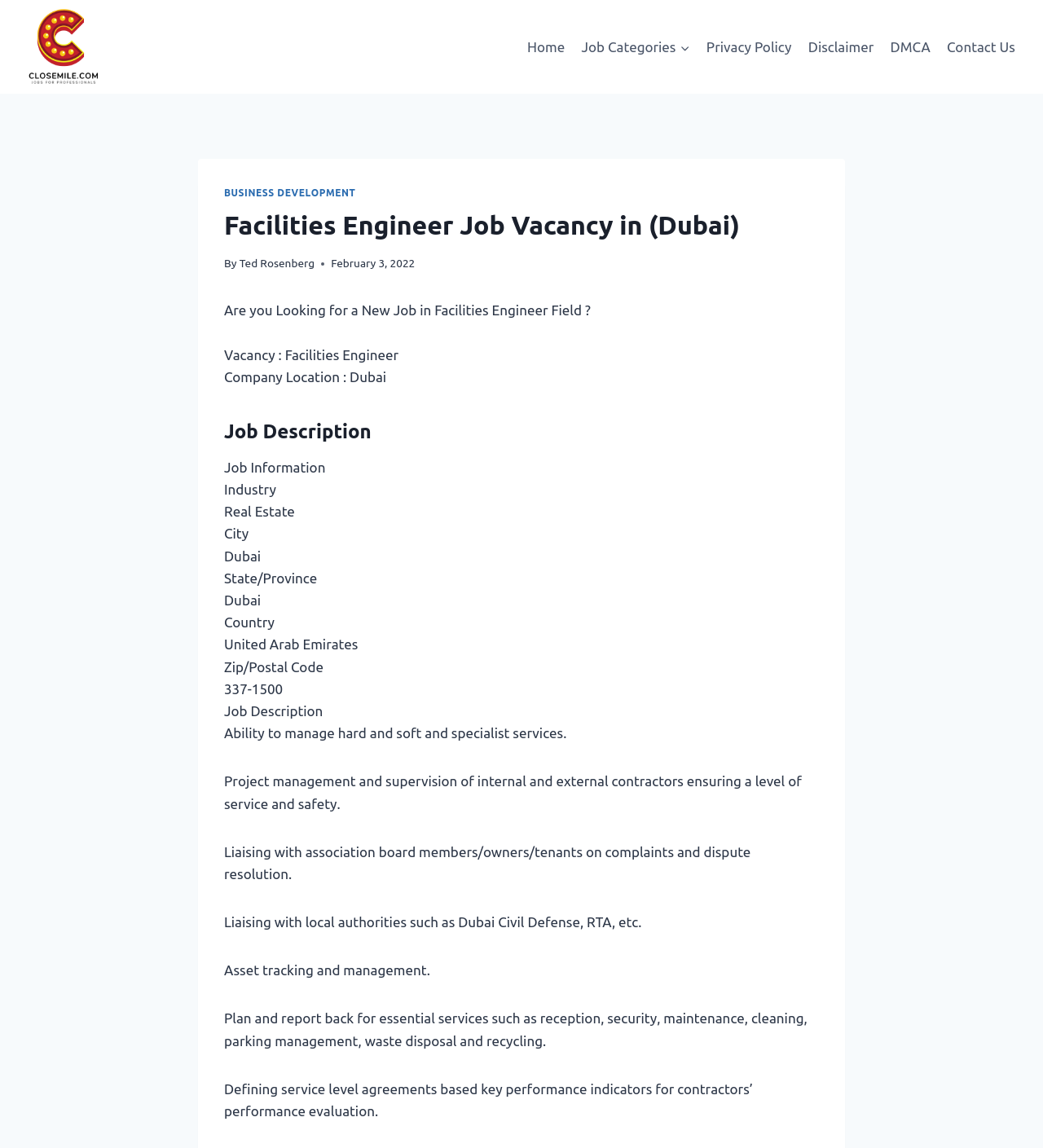Analyze the image and answer the question with as much detail as possible: 
What is the job title of the vacancy?

The job title of the vacancy can be found in the webpage content, specifically in the section 'Vacancy : Facilities Engineer'.